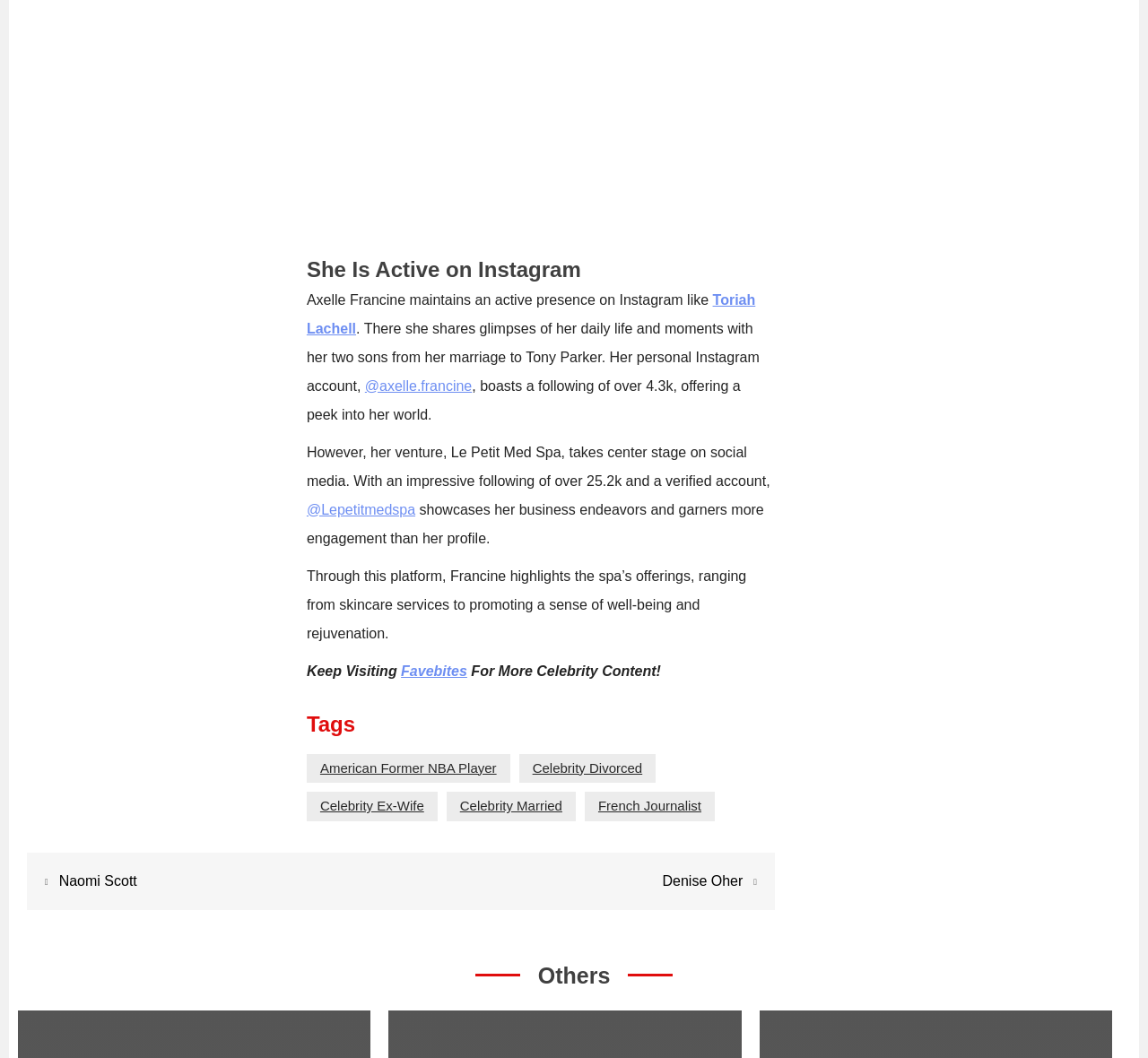Show the bounding box coordinates of the region that should be clicked to follow the instruction: "Check out Favebites."

[0.349, 0.627, 0.407, 0.641]